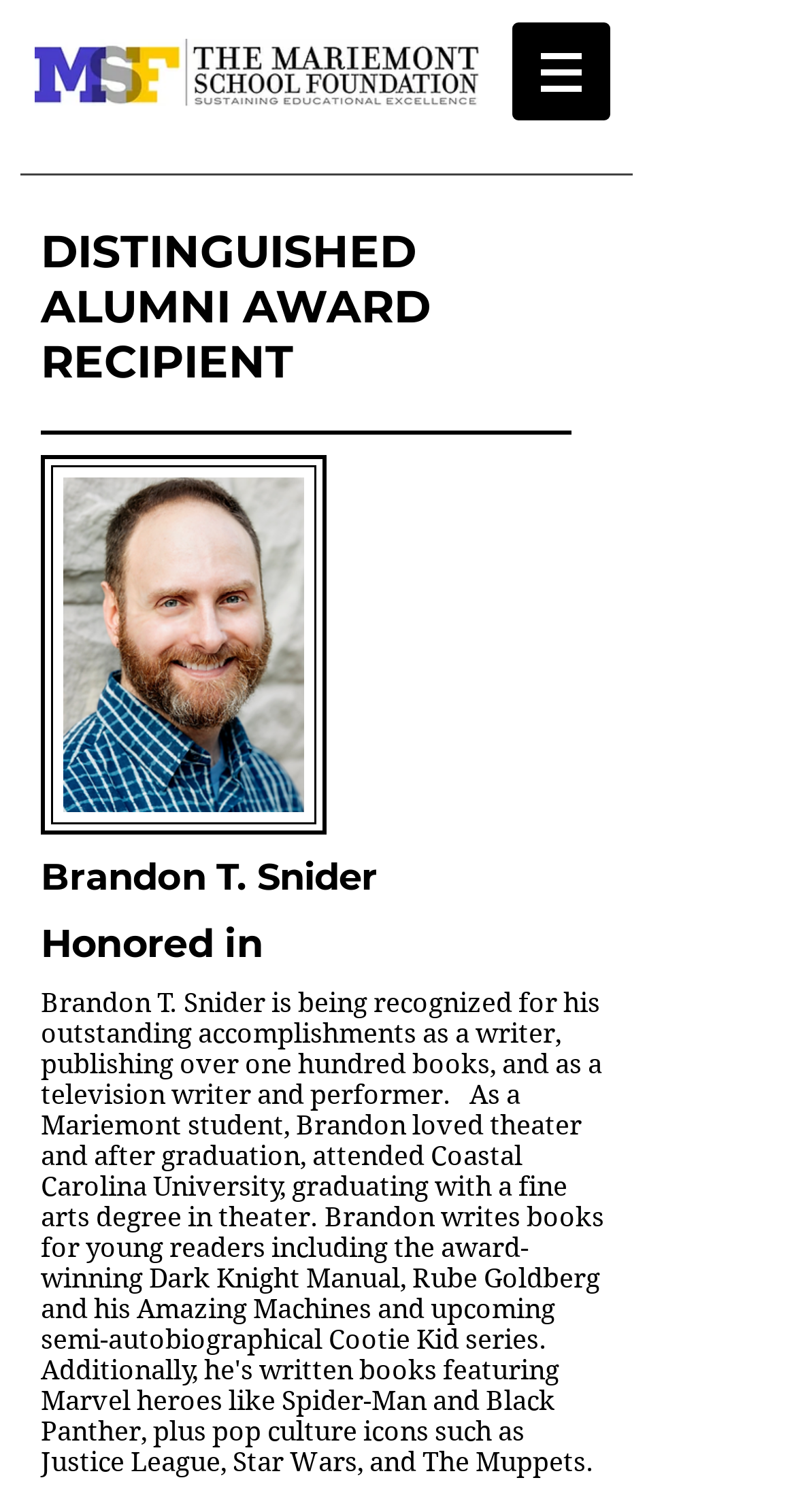Locate and extract the headline of this webpage.

DISTINGUISHED ALUMNI AWARD RECIPIENT